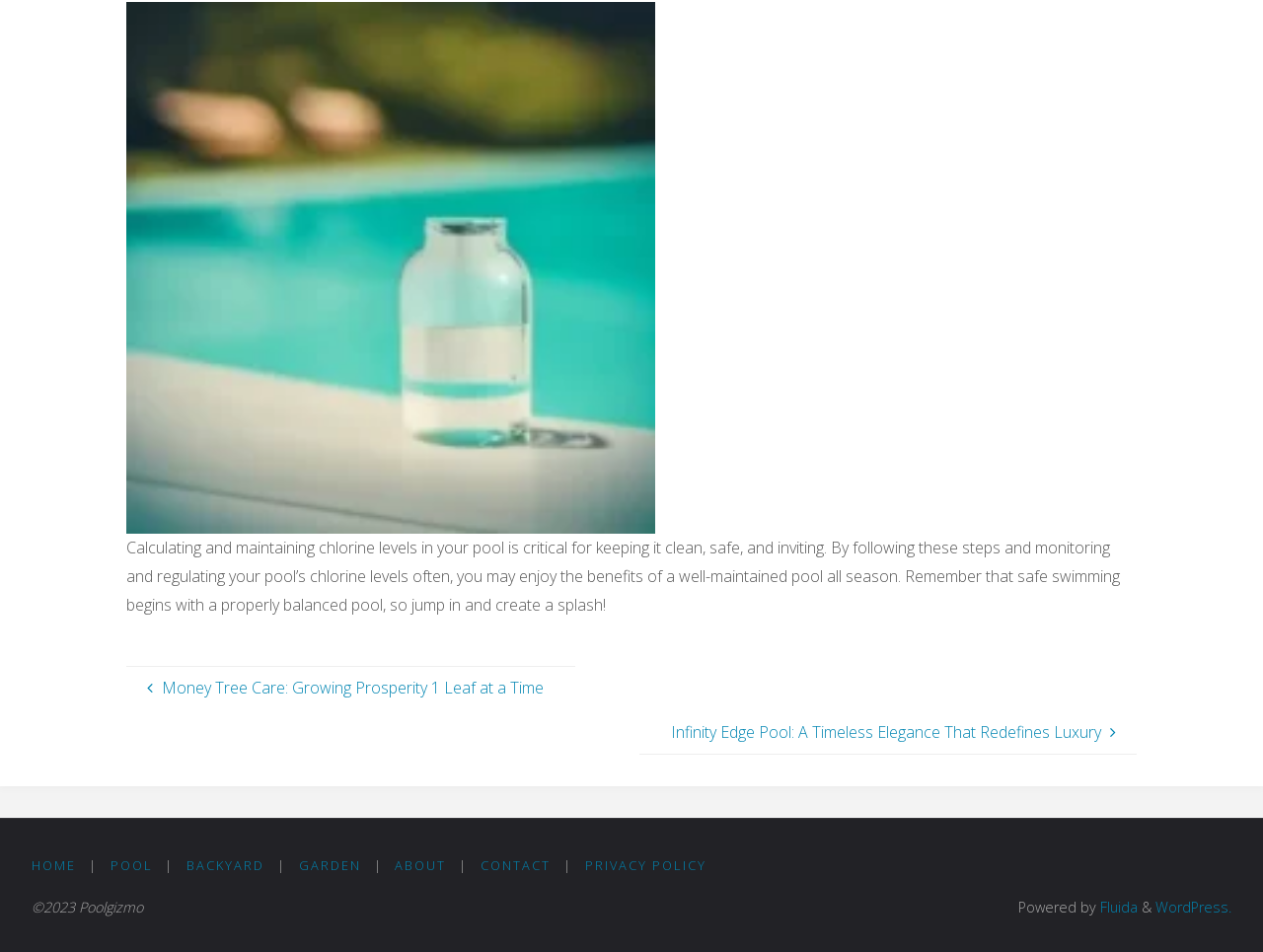Please predict the bounding box coordinates of the element's region where a click is necessary to complete the following instruction: "Read the article about calculating chlorine levels". The coordinates should be represented by four float numbers between 0 and 1, i.e., [left, top, right, bottom].

[0.1, 0.564, 0.887, 0.646]